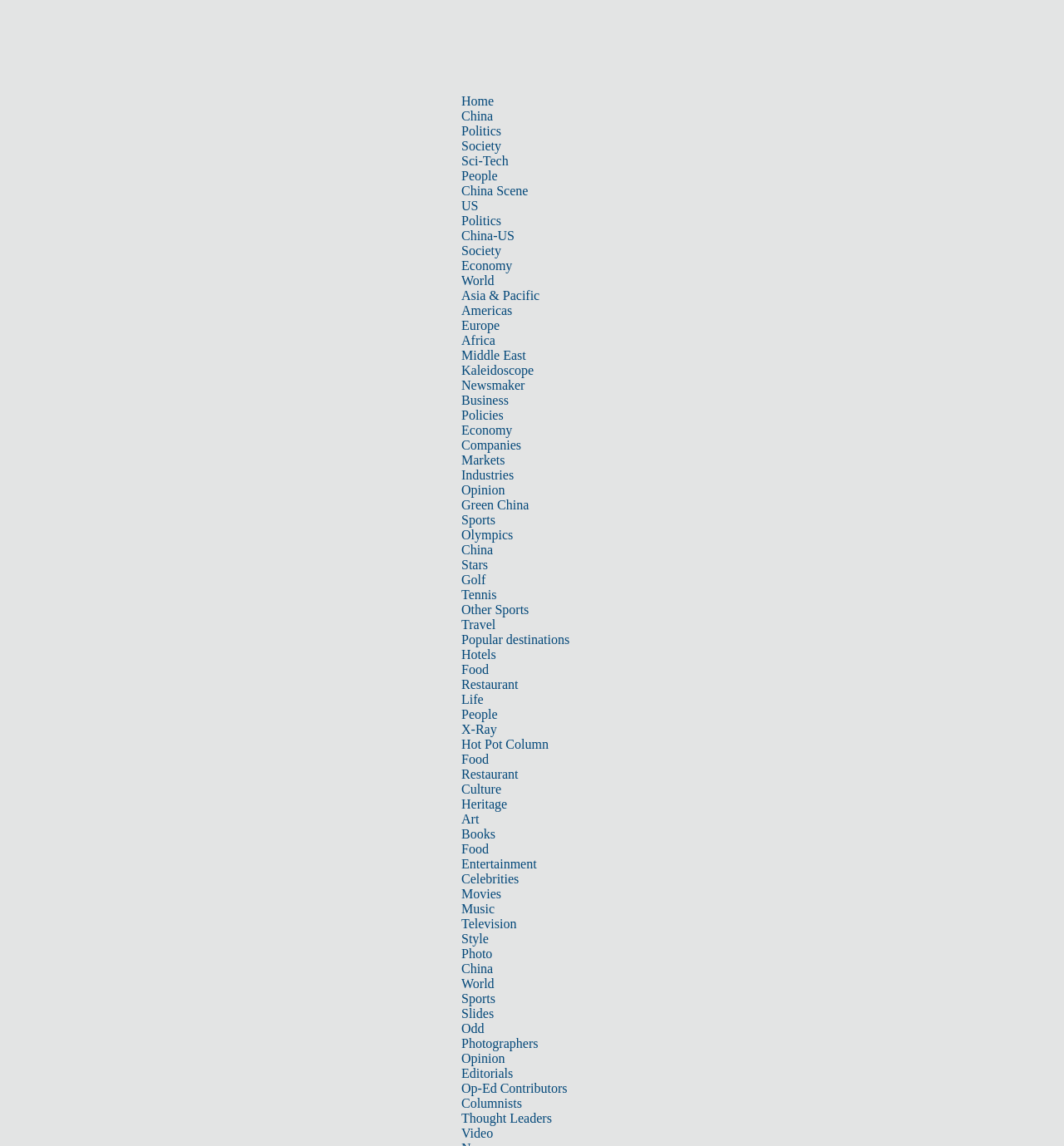Indicate the bounding box coordinates of the element that needs to be clicked to satisfy the following instruction: "Visit the 'Politics' section". The coordinates should be four float numbers between 0 and 1, i.e., [left, top, right, bottom].

[0.434, 0.108, 0.471, 0.12]